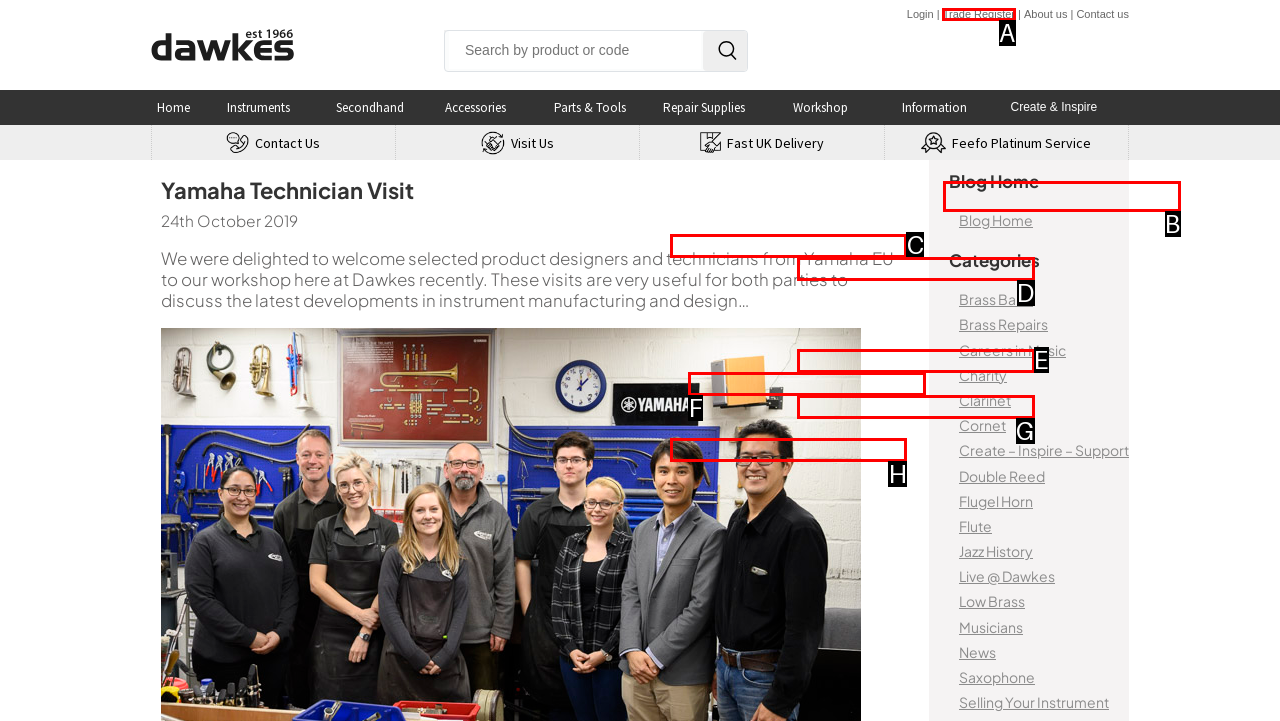Which UI element matches this description: Eb Soprano Cornet?
Reply with the letter of the correct option directly.

D